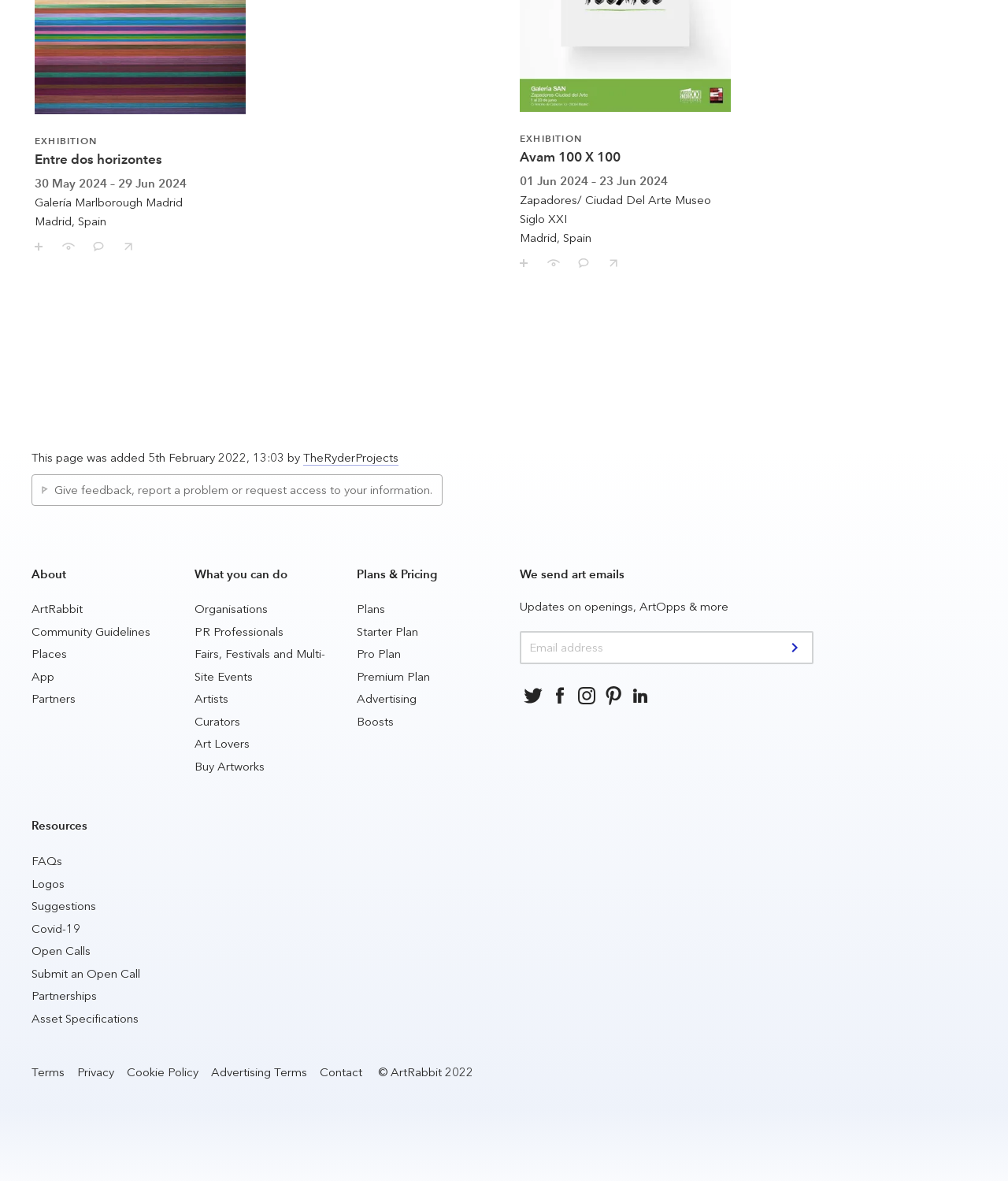Identify the bounding box coordinates of the region I need to click to complete this instruction: "Give feedback, report a problem or request access to your information".

[0.041, 0.409, 0.429, 0.421]